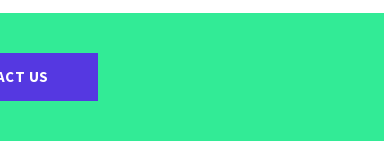Paint a vivid picture of the image with your description.

The image features a vibrant, modern button labeled "CONTACT US" set against a striking green background. The button itself is designed with a bold purple hue, making it stand out prominently, encouraging users to engage with the service. This element is strategically placed at the bottom of a webpage, inviting visitors to reach out for more information or assistance regarding services provided by Virtually There, which specializes in virtual office solutions and related services. The overall design reflects a contemporary and approachable aesthetic, aiming to enhance user interaction through clear calls to action.